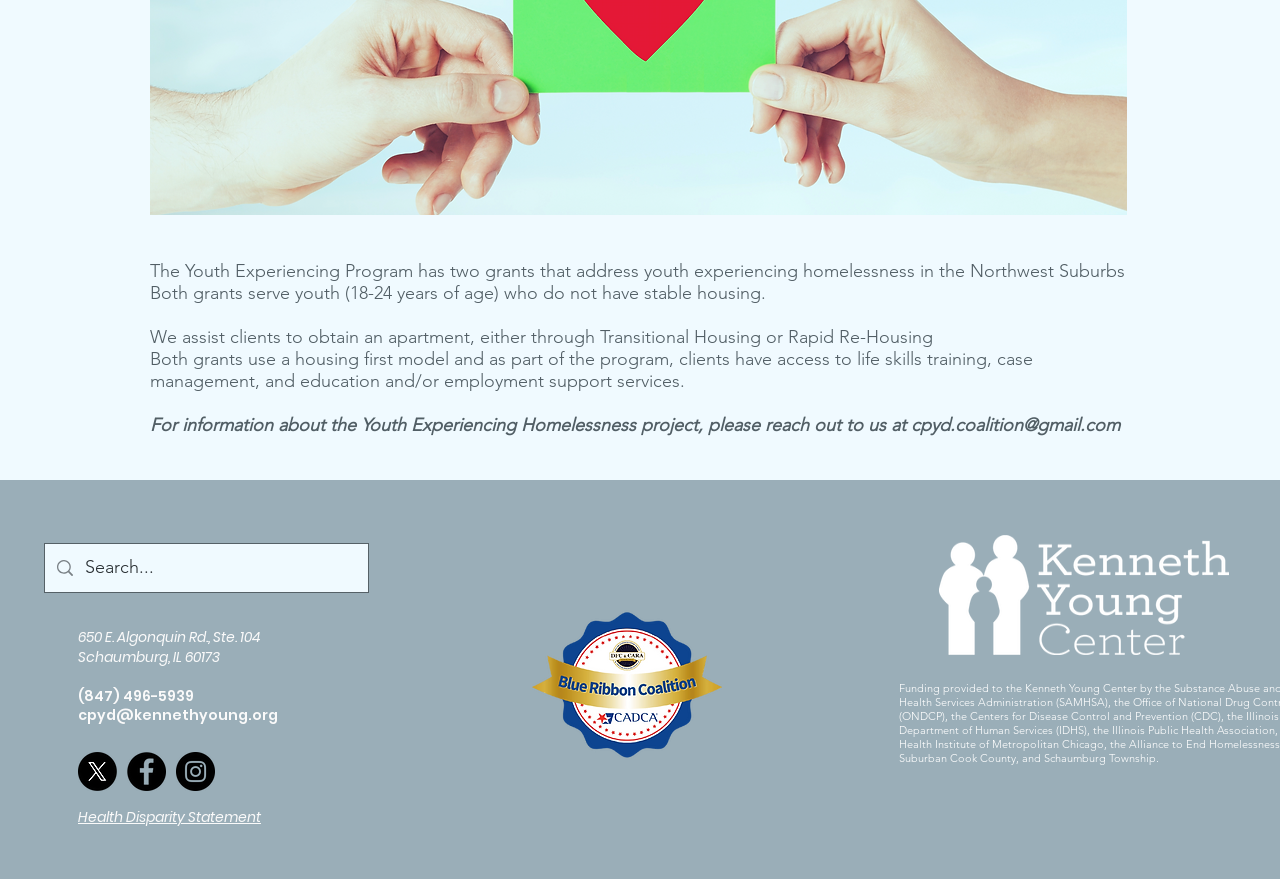Find the bounding box of the element with the following description: "aria-label="Search..." name="q" placeholder="Search..."". The coordinates must be four float numbers between 0 and 1, formatted as [left, top, right, bottom].

[0.067, 0.619, 0.255, 0.673]